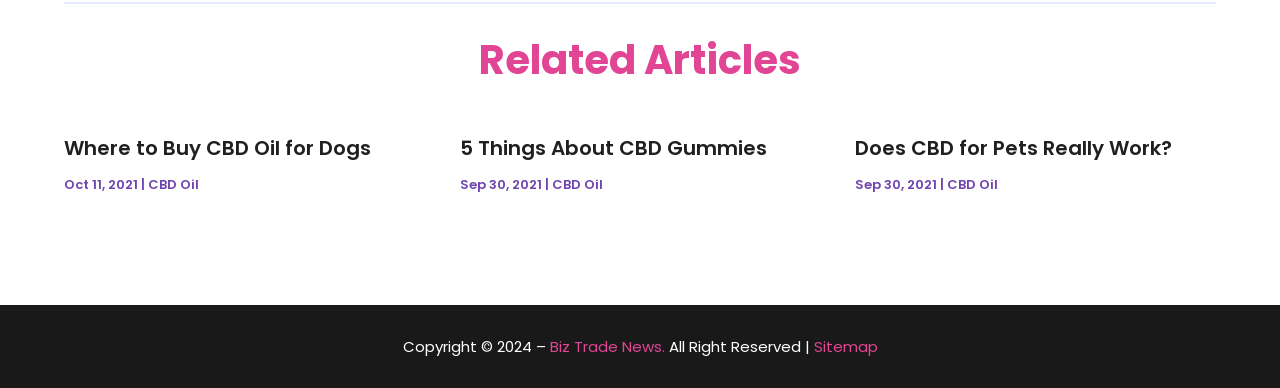Identify the bounding box for the described UI element: "Automotive".

[0.684, 0.341, 0.748, 0.392]